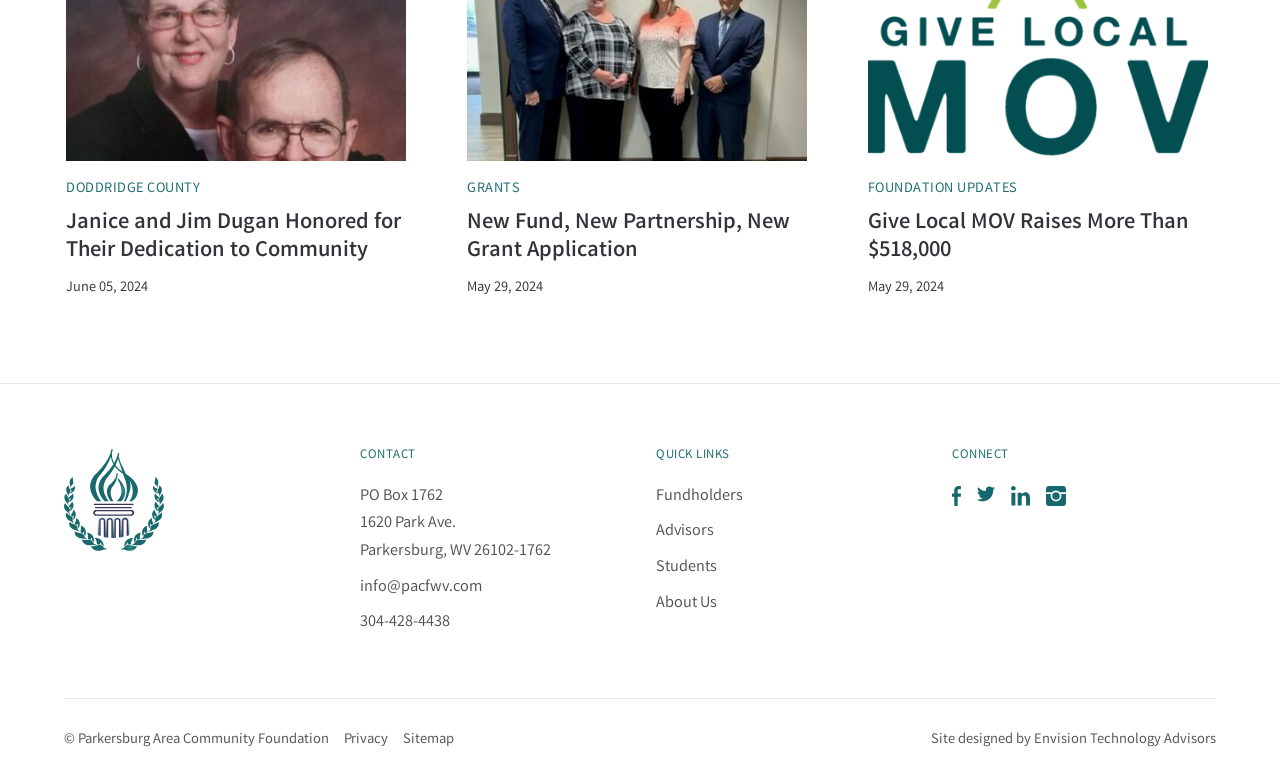Based on the image, give a detailed response to the question: How many quick links are available?

In the 'QUICK LINKS' section, there are four links: Fundholders, Advisors, Students, and About Us.